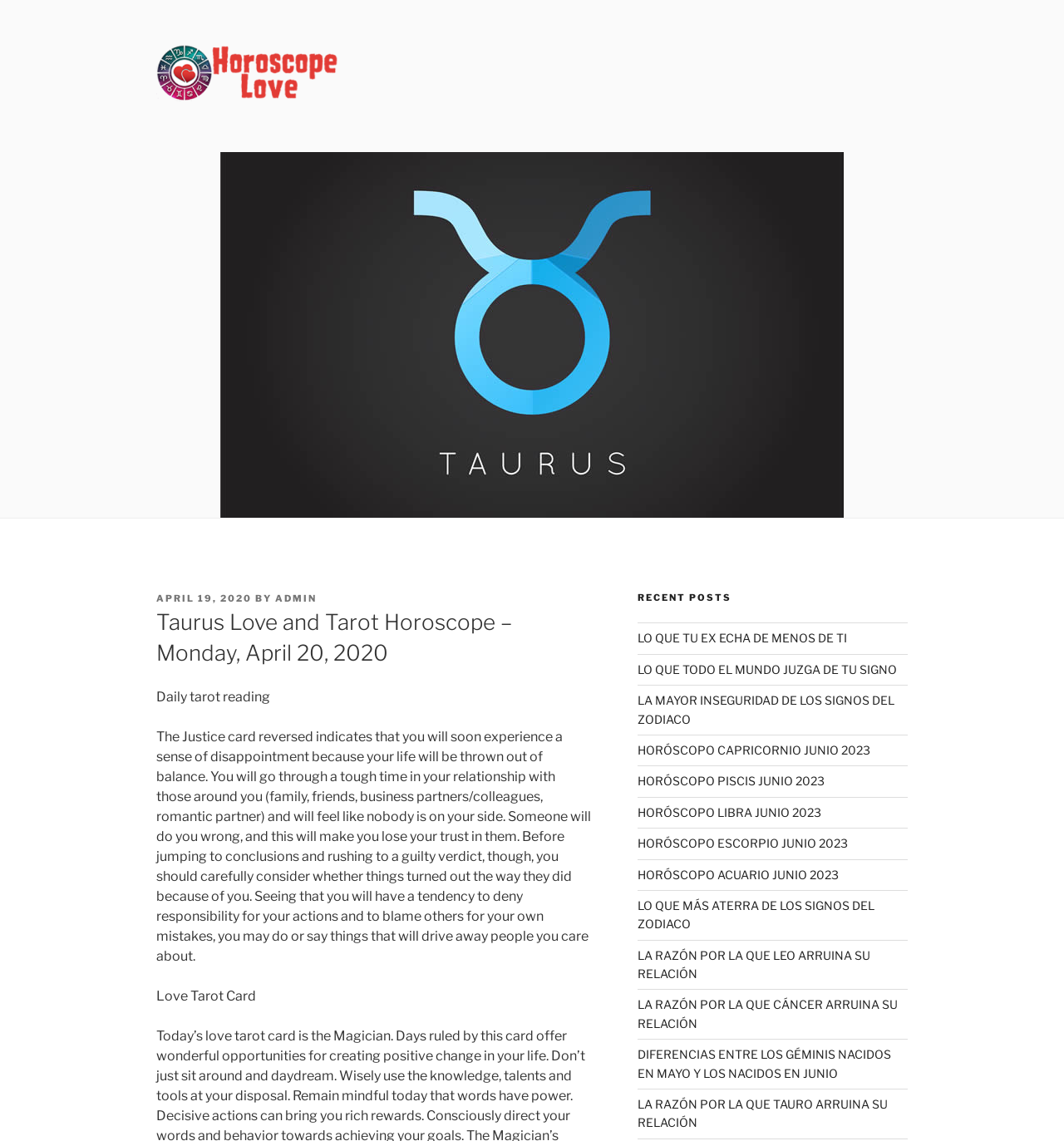What is the current horoscope being discussed?
Refer to the image and provide a one-word or short phrase answer.

Taurus